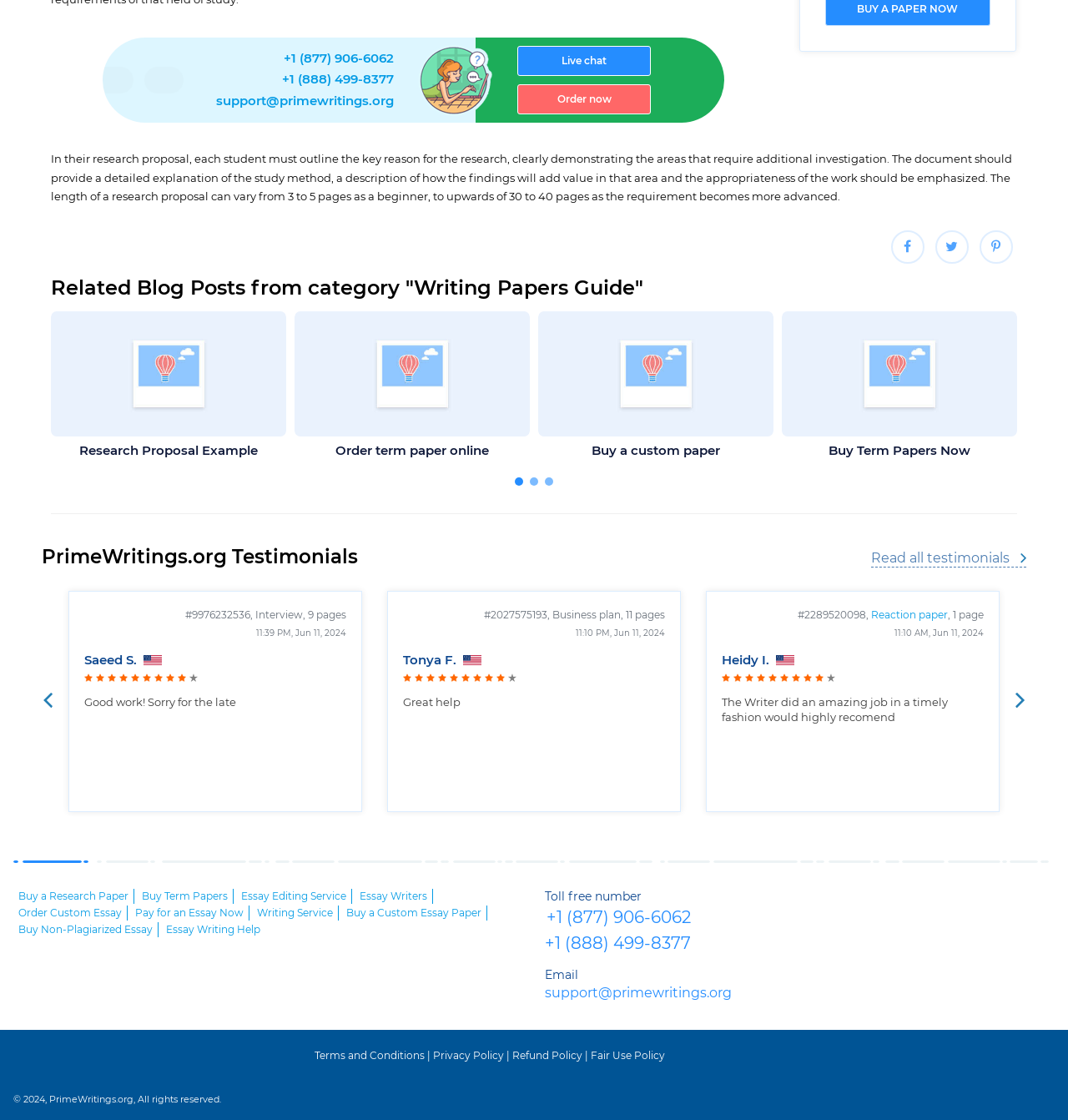Pinpoint the bounding box coordinates for the area that should be clicked to perform the following instruction: "Call the toll-free number".

[0.266, 0.047, 0.369, 0.058]